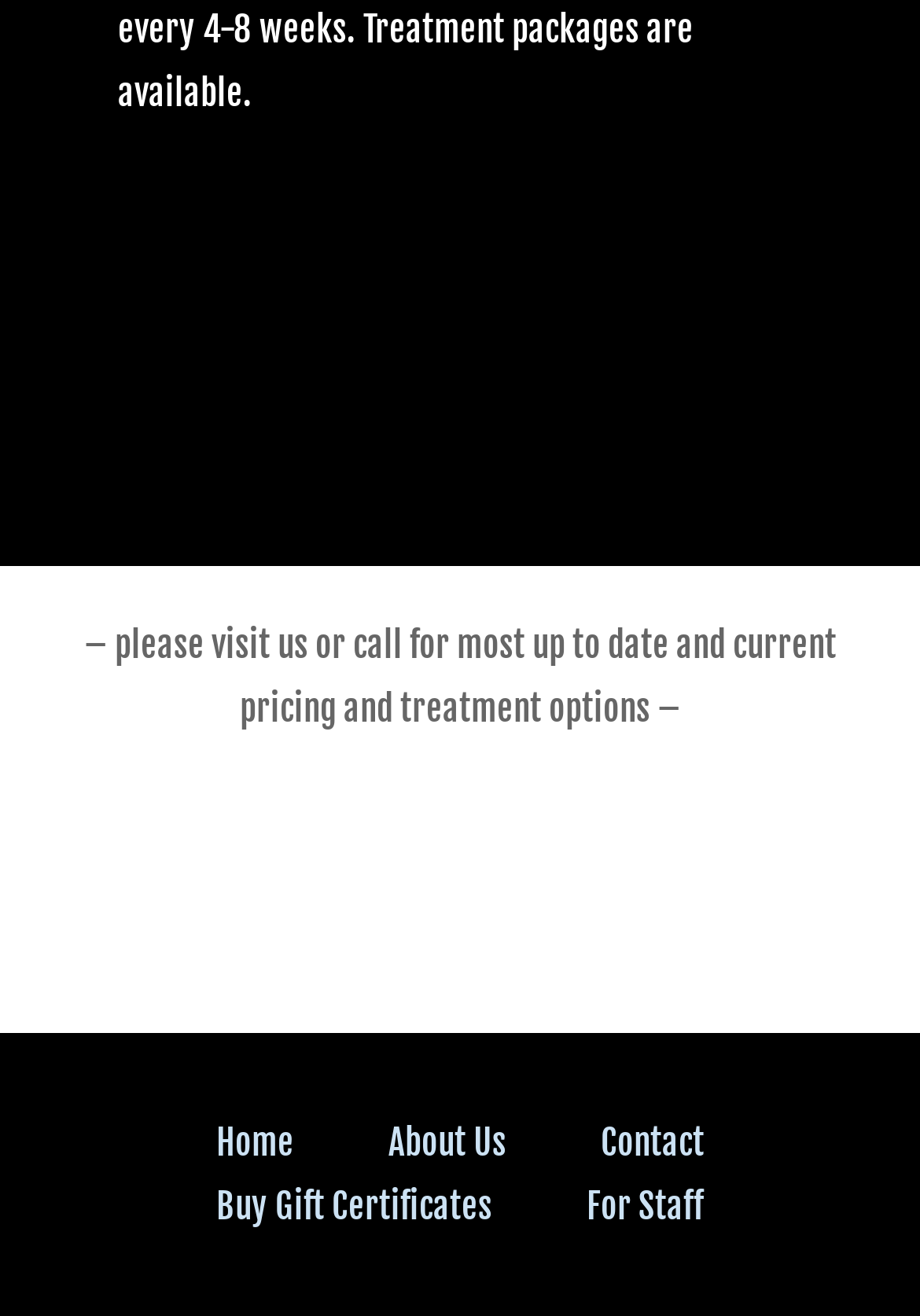Provide the bounding box coordinates of the HTML element this sentence describes: "Home".

[0.183, 0.851, 0.371, 0.885]